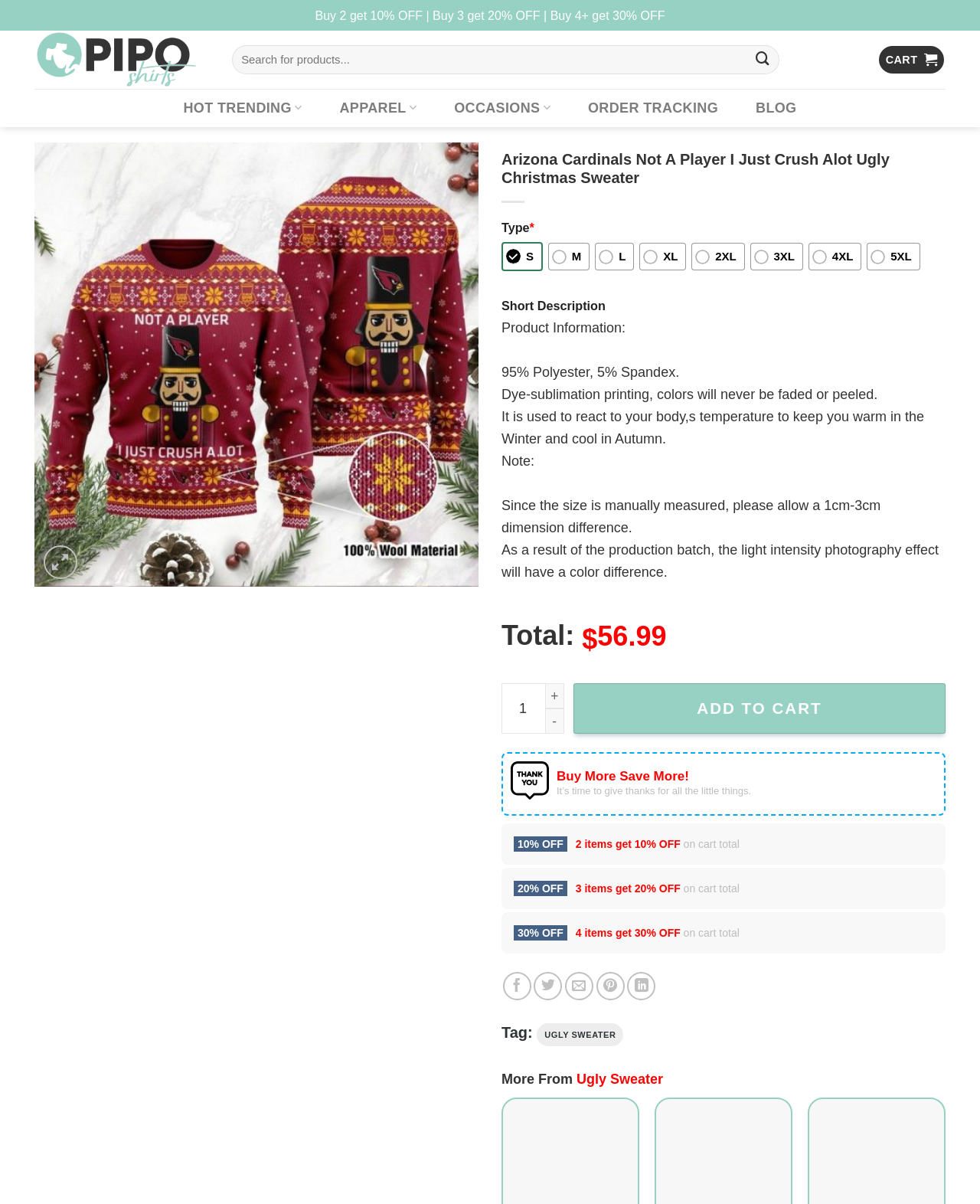Please provide a short answer using a single word or phrase for the question:
What is the material of the sweater?

95% Polyester, 5% Spandex